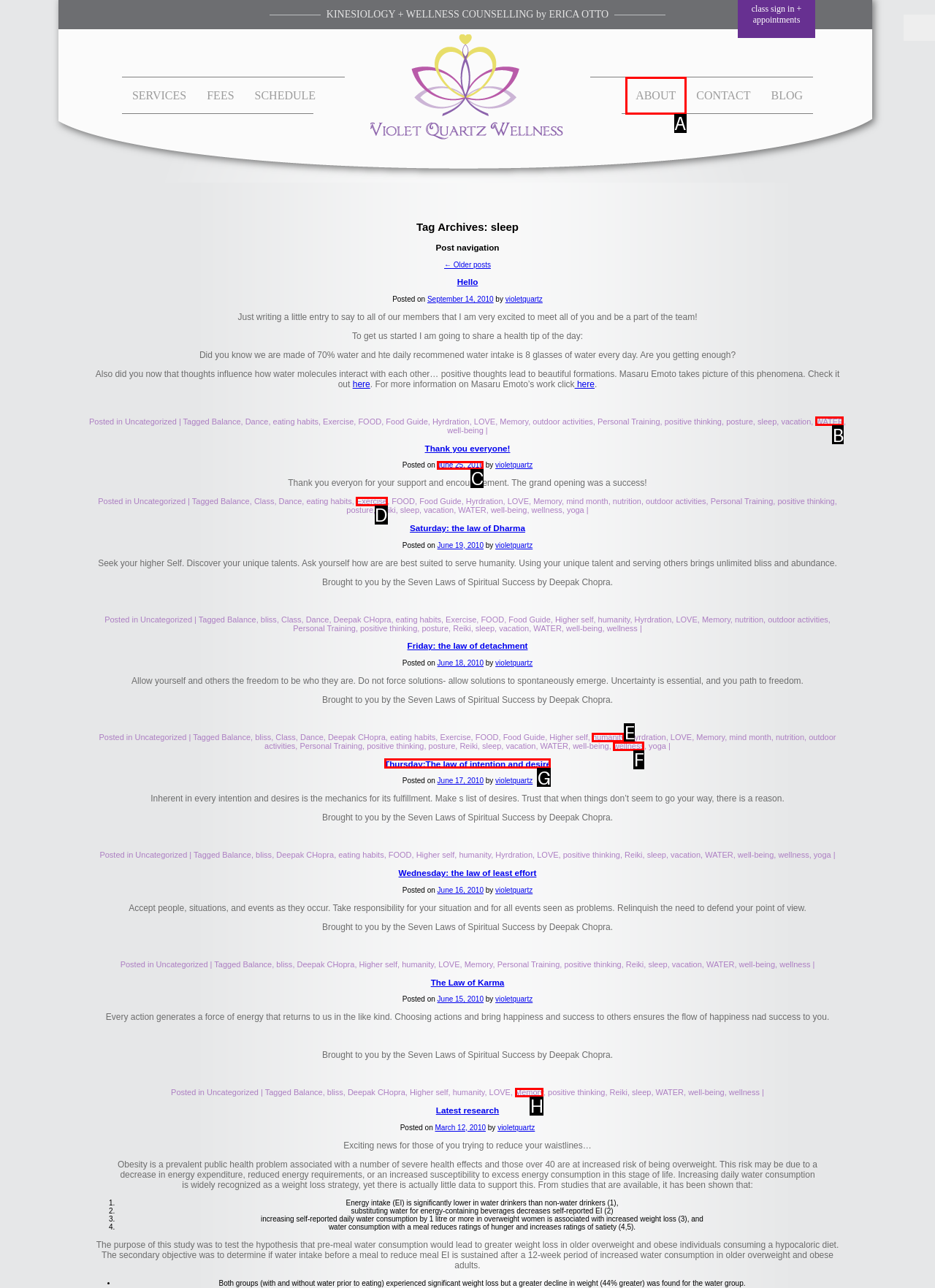Select the letter of the HTML element that best fits the description: Exercise
Answer with the corresponding letter from the provided choices.

D